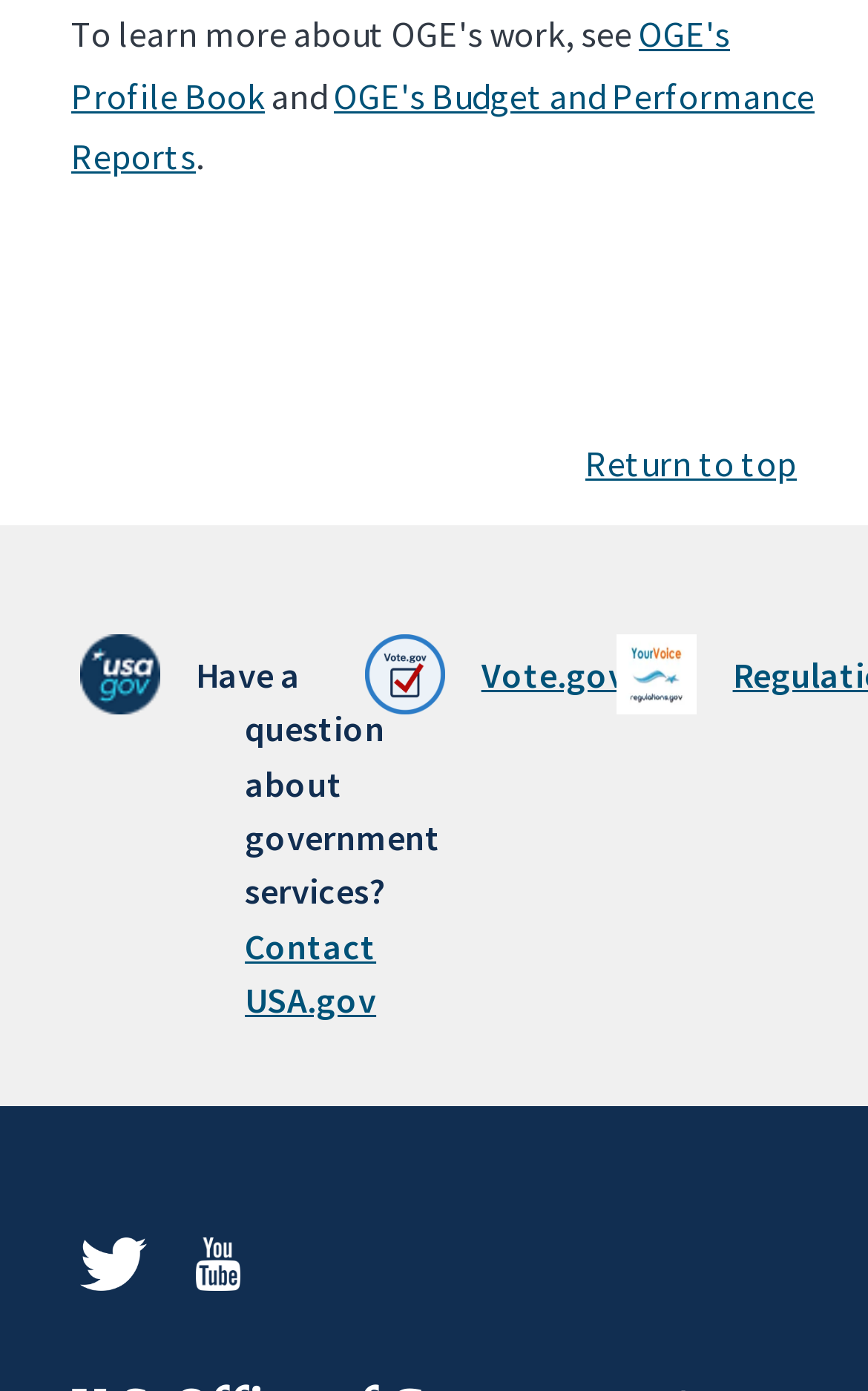Find the bounding box coordinates for the HTML element described as: "OGE's Profile Book". The coordinates should consist of four float values between 0 and 1, i.e., [left, top, right, bottom].

[0.082, 0.009, 0.841, 0.085]